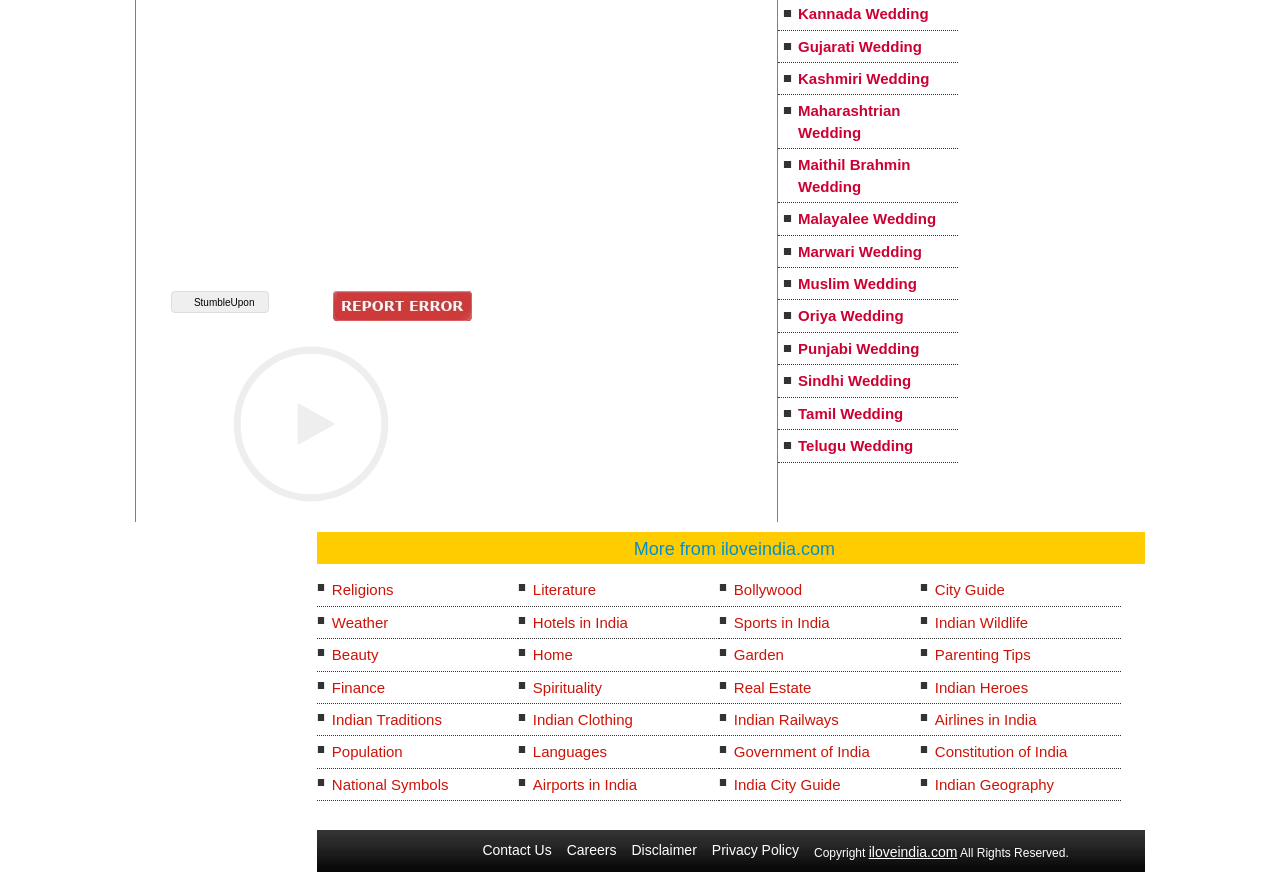Find the bounding box coordinates of the clickable element required to execute the following instruction: "Contact Us". Provide the coordinates as four float numbers between 0 and 1, i.e., [left, top, right, bottom].

[0.377, 0.952, 0.431, 0.97]